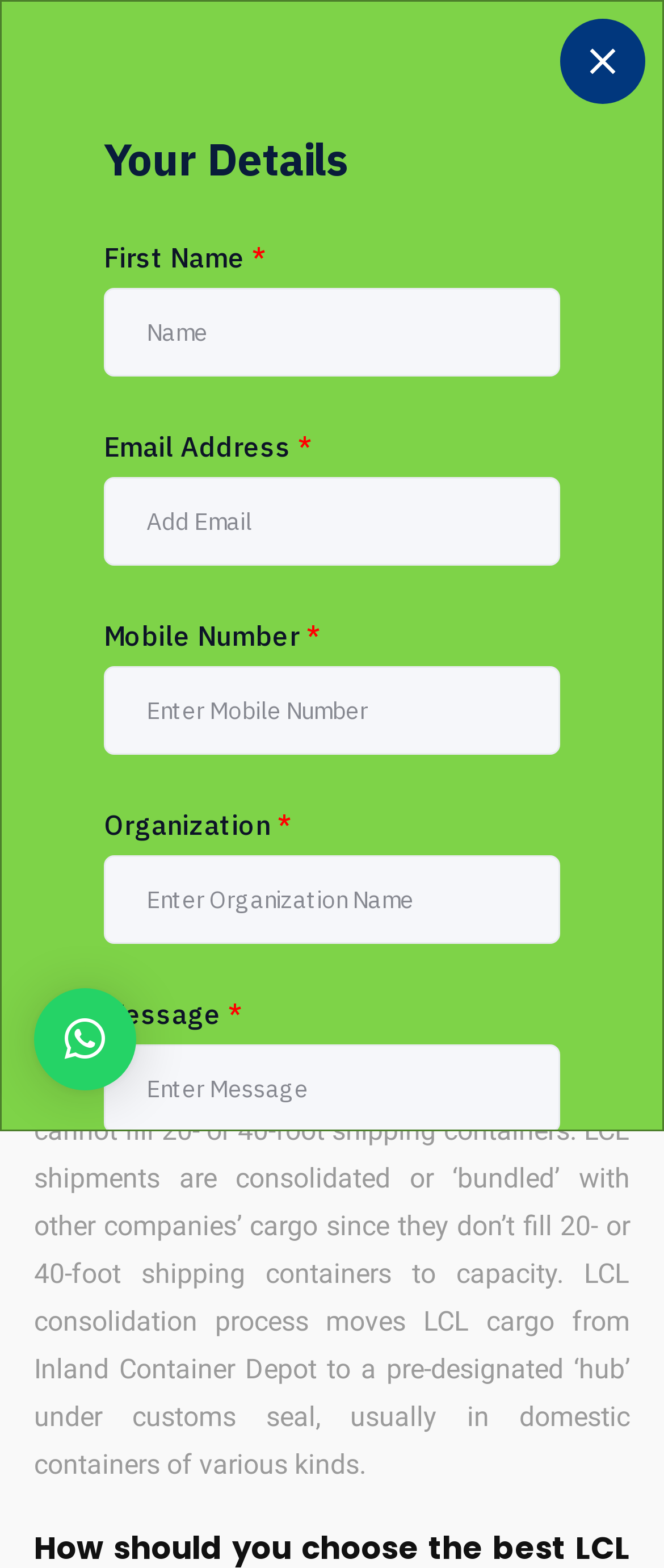Specify the bounding box coordinates of the area to click in order to follow the given instruction: "Click the Blog link."

[0.537, 0.364, 0.64, 0.386]